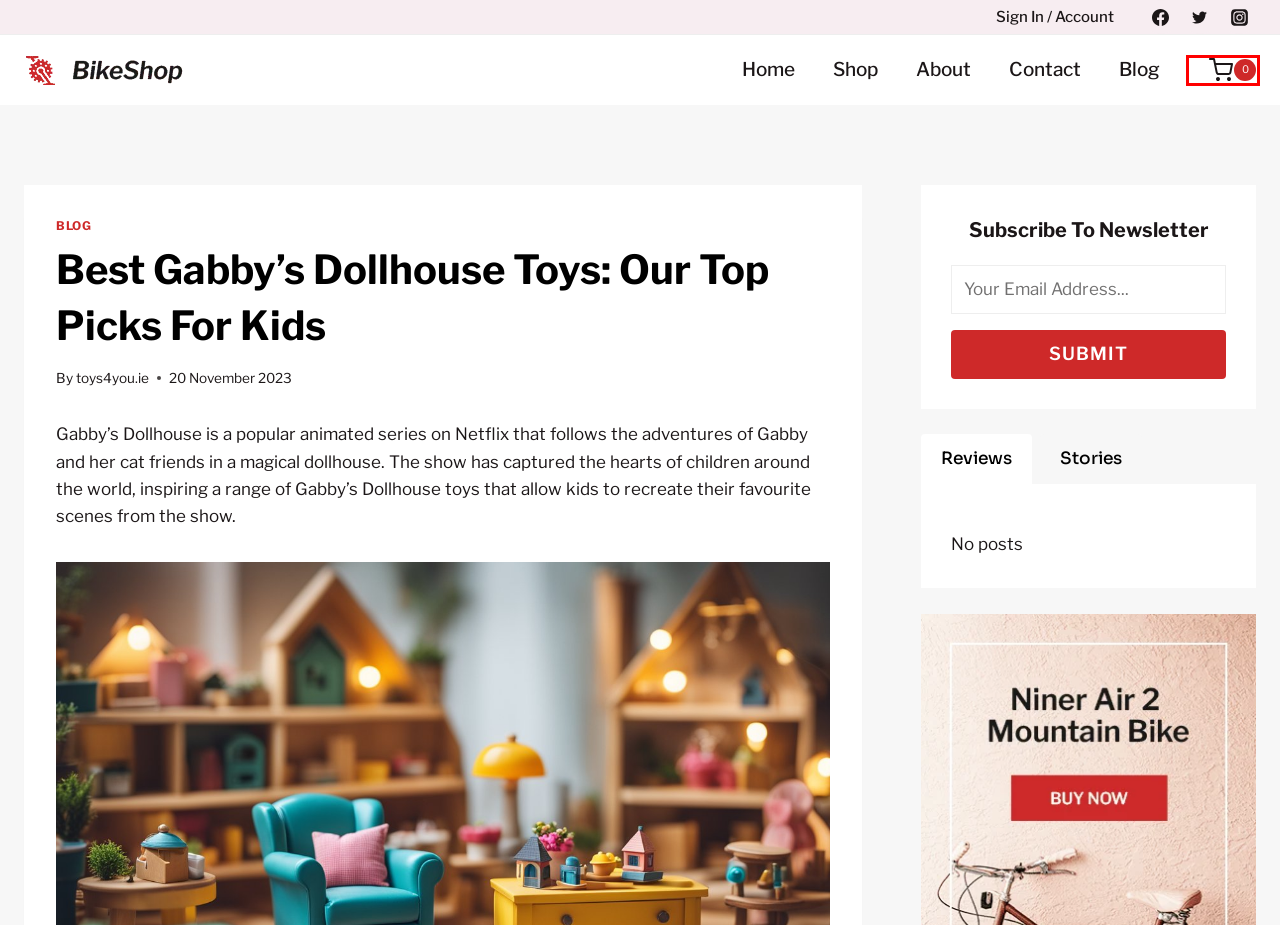Check out the screenshot of a webpage with a red rectangle bounding box. Select the best fitting webpage description that aligns with the new webpage after clicking the element inside the bounding box. Here are the candidates:
A. Photo Creator: Gabby House Instant Print Camera Review - Is It Worth Buying? - Toys 4 You
B. Blog - Toys 4 You
C. About - Toys 4 You
D. Cart - Toys 4 You
E. Kadence WP | Free and Premium WordPress Themes & Plugins
F. Home - Toys 4 You
G. Contact - Toys 4 You
H. Shop - Toys 4 You

D